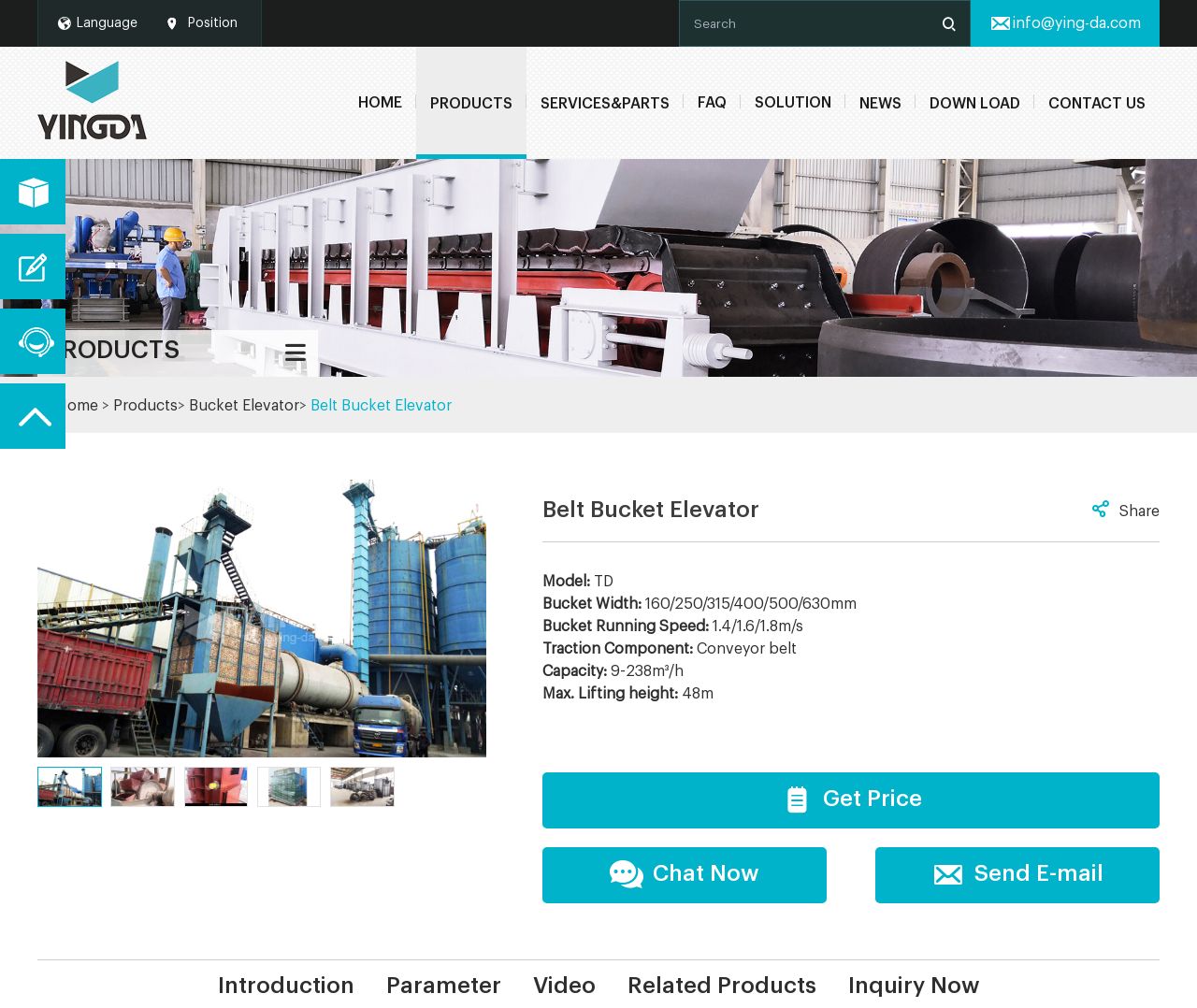Extract the bounding box of the UI element described as: "alt="Henan YingDa Heavy Industry Co.,Ltd."".

[0.031, 0.06, 0.123, 0.138]